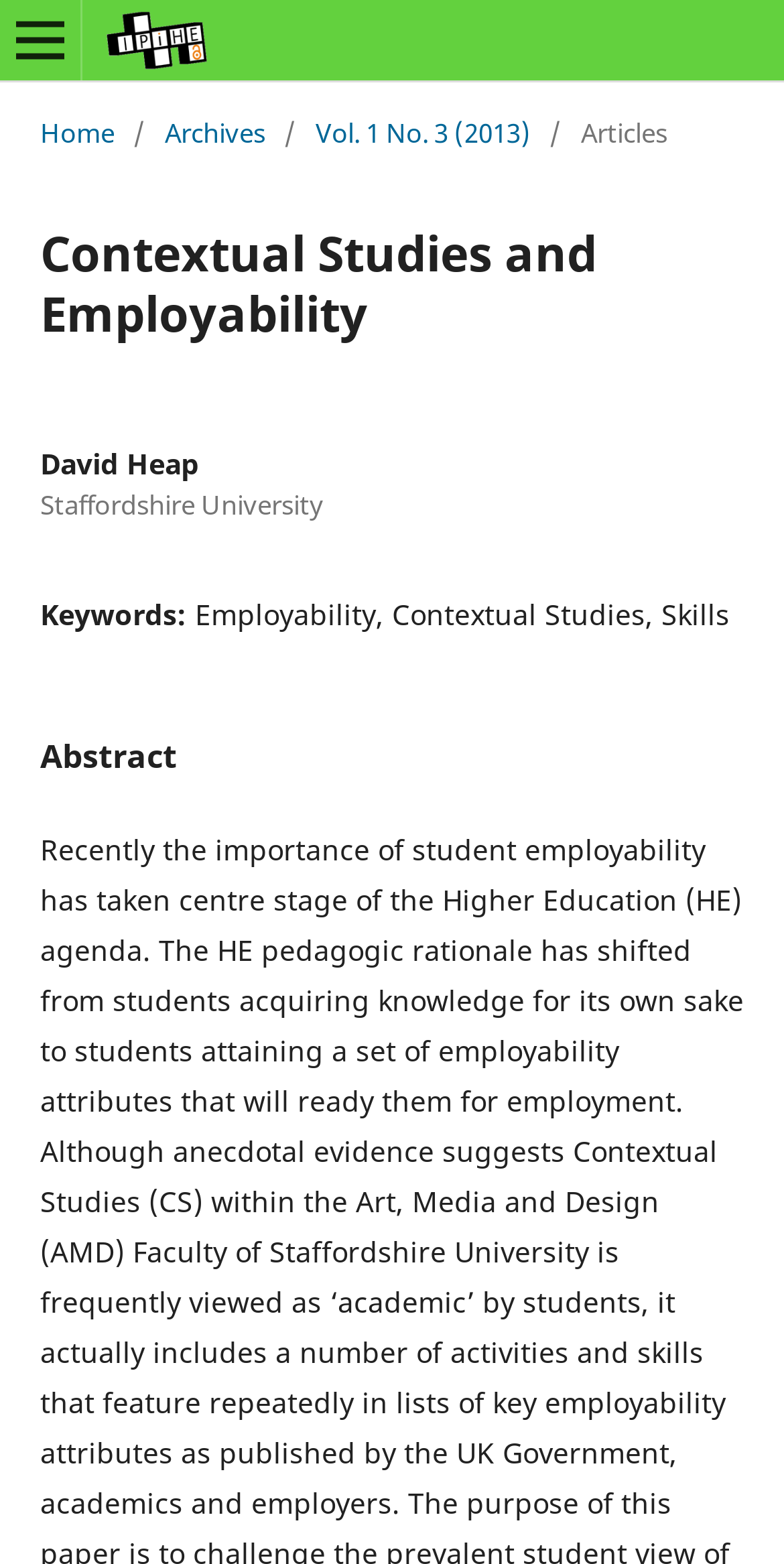From the element description: "alt="Logo for the IPiHE journal"", extract the bounding box coordinates of the UI element. The coordinates should be expressed as four float numbers between 0 and 1, in the order [left, top, right, bottom].

[0.128, 0.006, 0.264, 0.045]